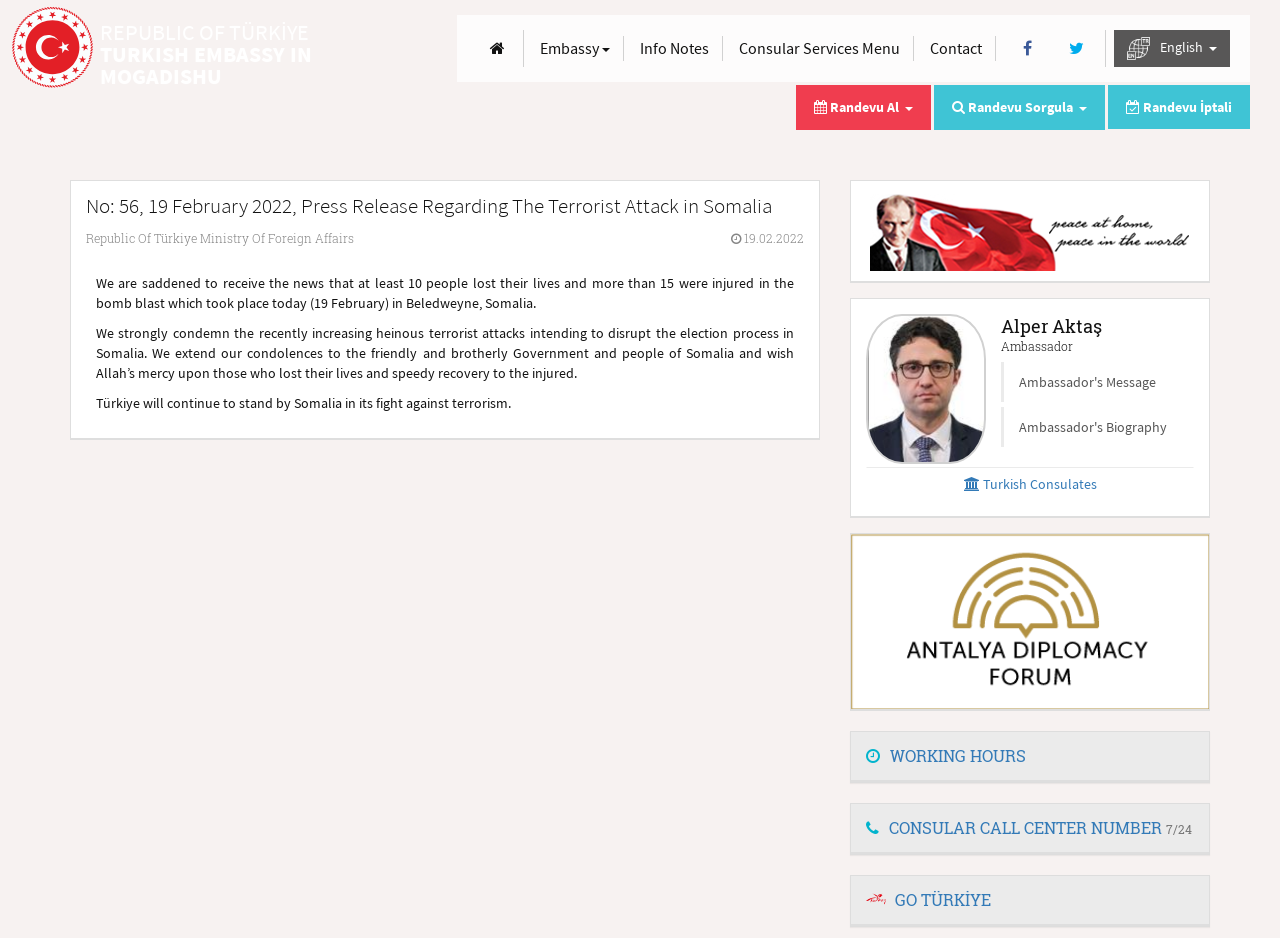Pinpoint the bounding box coordinates of the element to be clicked to execute the instruction: "Click the Embassy button".

[0.416, 0.039, 0.483, 0.065]